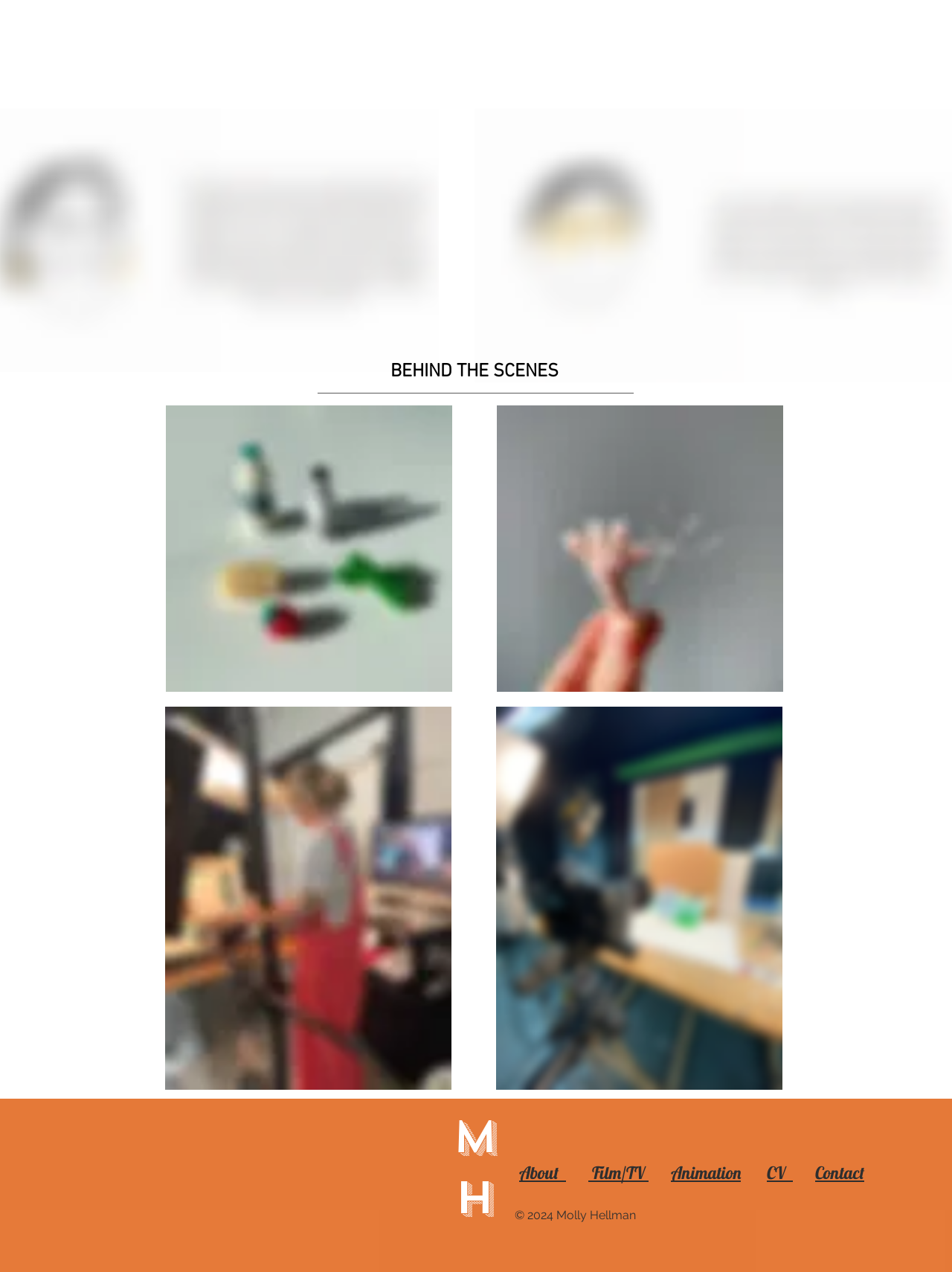Determine the bounding box of the UI component based on this description: "aria-label="X"". The bounding box coordinates should be four float values between 0 and 1, i.e., [left, top, right, bottom].

[0.135, 0.908, 0.17, 0.934]